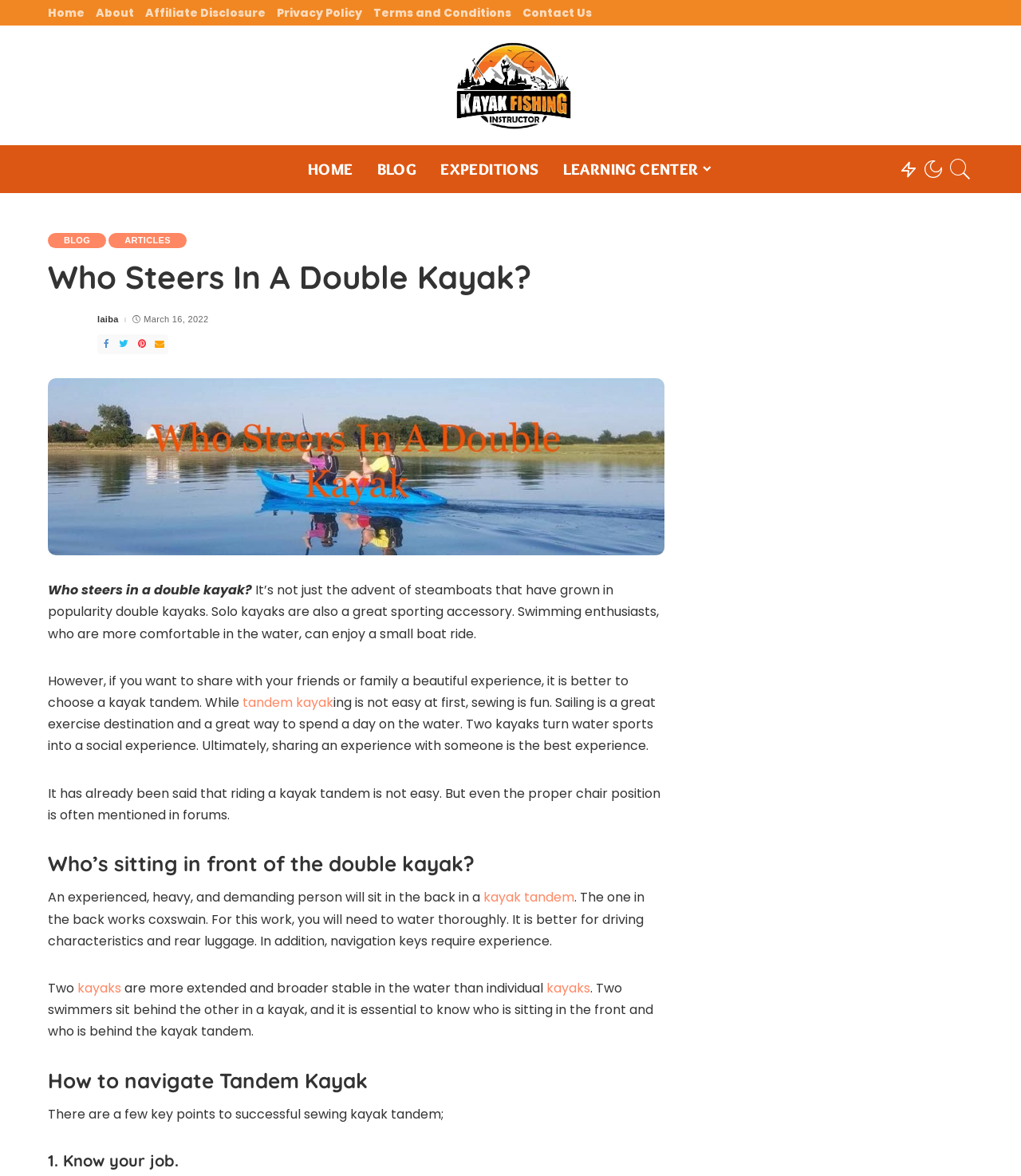Give a comprehensive overview of the webpage, including key elements.

This webpage is about kayaking, specifically discussing who steers in a double kayak. At the top, there are several links to different sections of the website, including "Home", "About", "Affiliate Disclosure", "Privacy Policy", "Terms and Conditions", and "Contact Us". Below these links, there is a navigation menu with links to "HOME", "BLOG", "EXPEDITIONS", "LEARNING CENTER", and a few social media icons.

The main content of the webpage is divided into sections, each with a heading. The first section is an introduction to the topic, discussing the popularity of double kayaks and the benefits of sharing the experience with friends or family. There is an image related to kayaking above this section.

The next section has a heading "Who Steers In A Double Kayak?" and discusses the challenges of steering a tandem kayak. There are several paragraphs of text explaining the importance of proper seating positions and the roles of the people in the front and back of the kayak.

The following section has a heading "Who’s sitting in front of the double kayak?" and explains that an experienced person should sit in the back, acting as the coxswain, while the person in the front should be more agile and able to navigate.

The next section has a heading "How to navigate Tandem Kayak" and provides tips for successful navigation, including knowing your job and communicating with your partner. There are several subheadings, including "1. Know your job", which suggests that each person in the kayak should be aware of their responsibilities.

Throughout the webpage, there are several links to related topics, such as "tandem kayak" and "kayaks", as well as images and icons. The overall layout is organized and easy to follow, with clear headings and concise text.